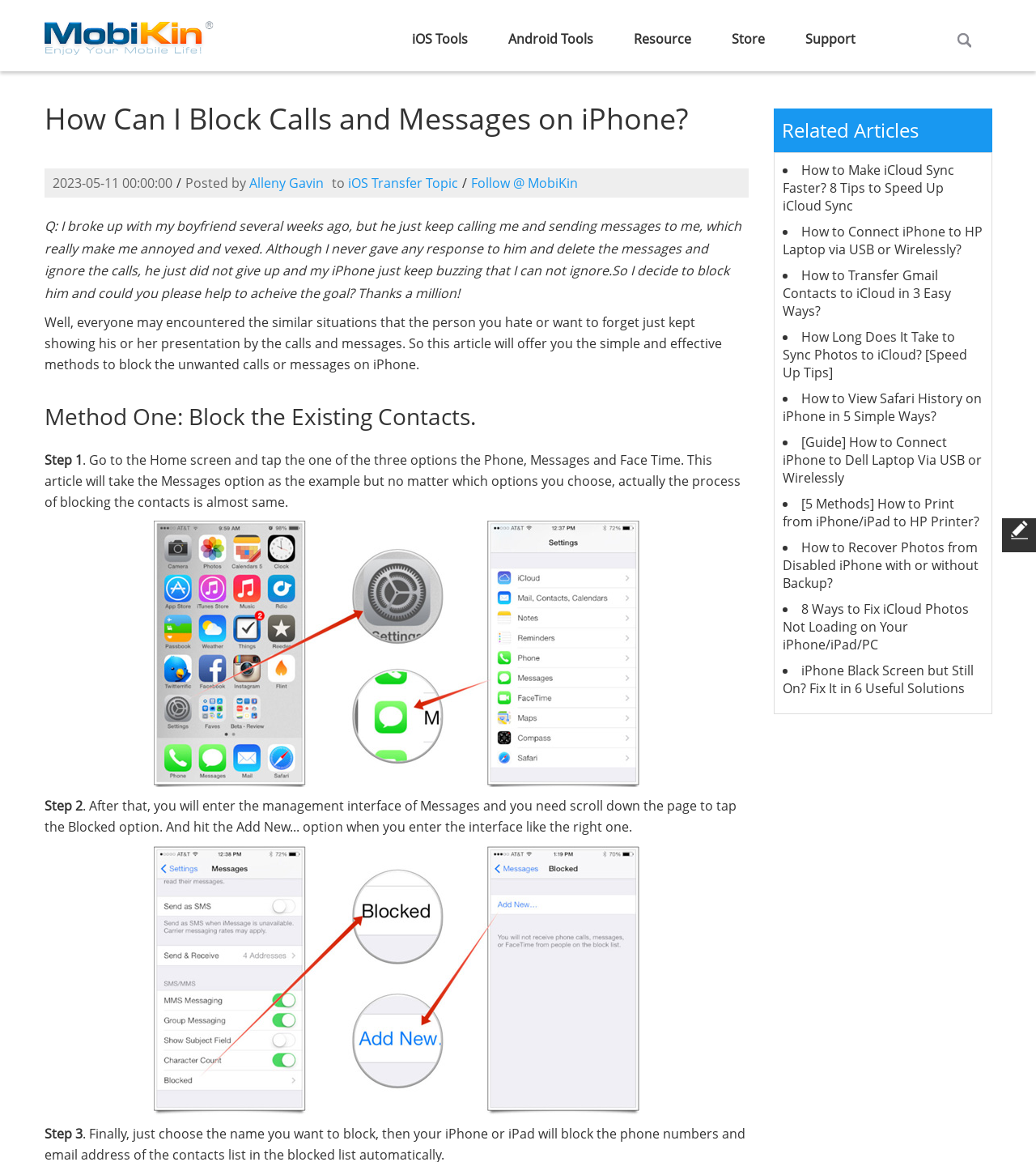Can you show the bounding box coordinates of the region to click on to complete the task described in the instruction: "View shopping cart"?

None